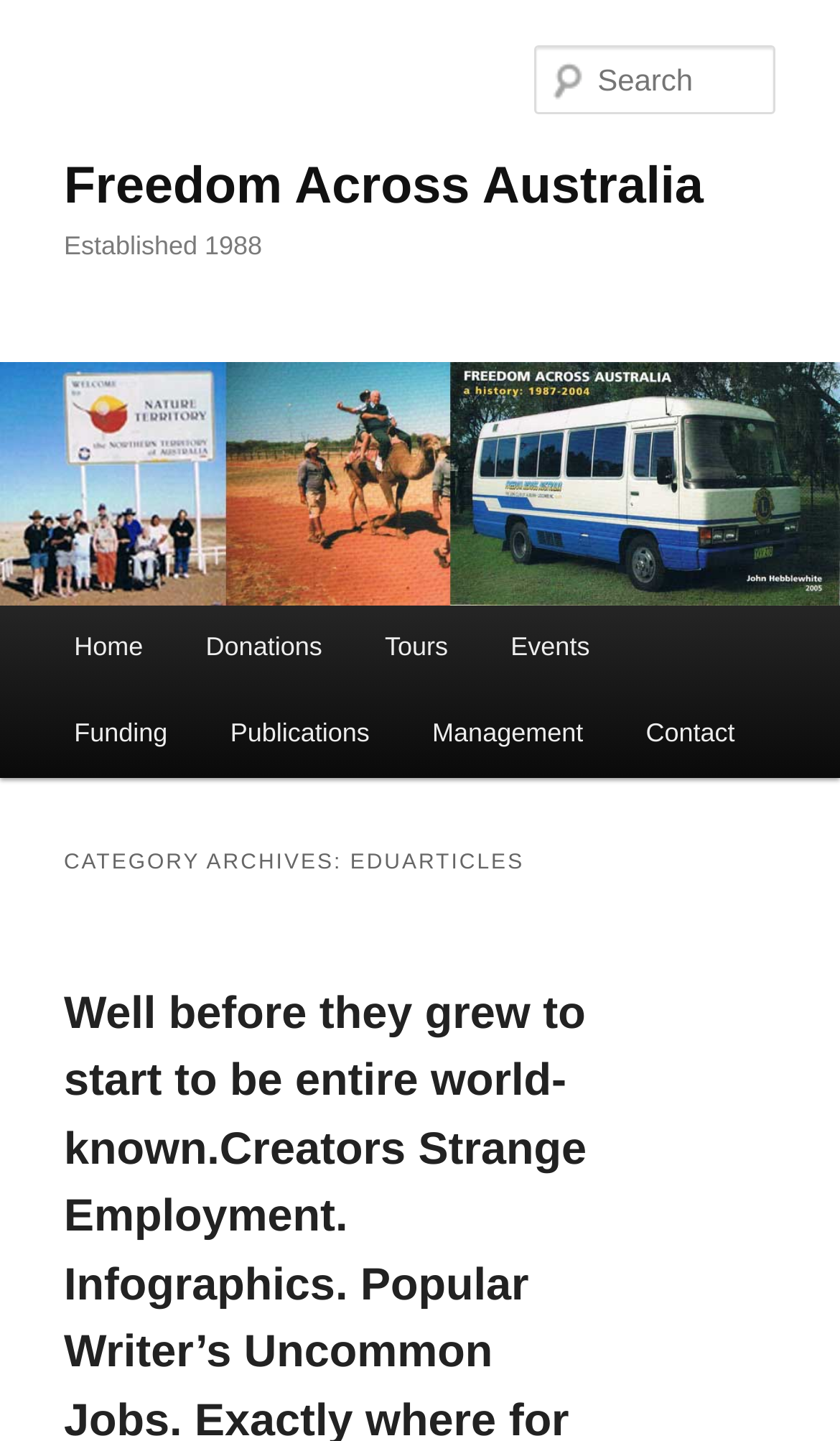Bounding box coordinates are specified in the format (top-left x, top-left y, bottom-right x, bottom-right y). All values are floating point numbers bounded between 0 and 1. Please provide the bounding box coordinate of the region this sentence describes: Return Policy

None